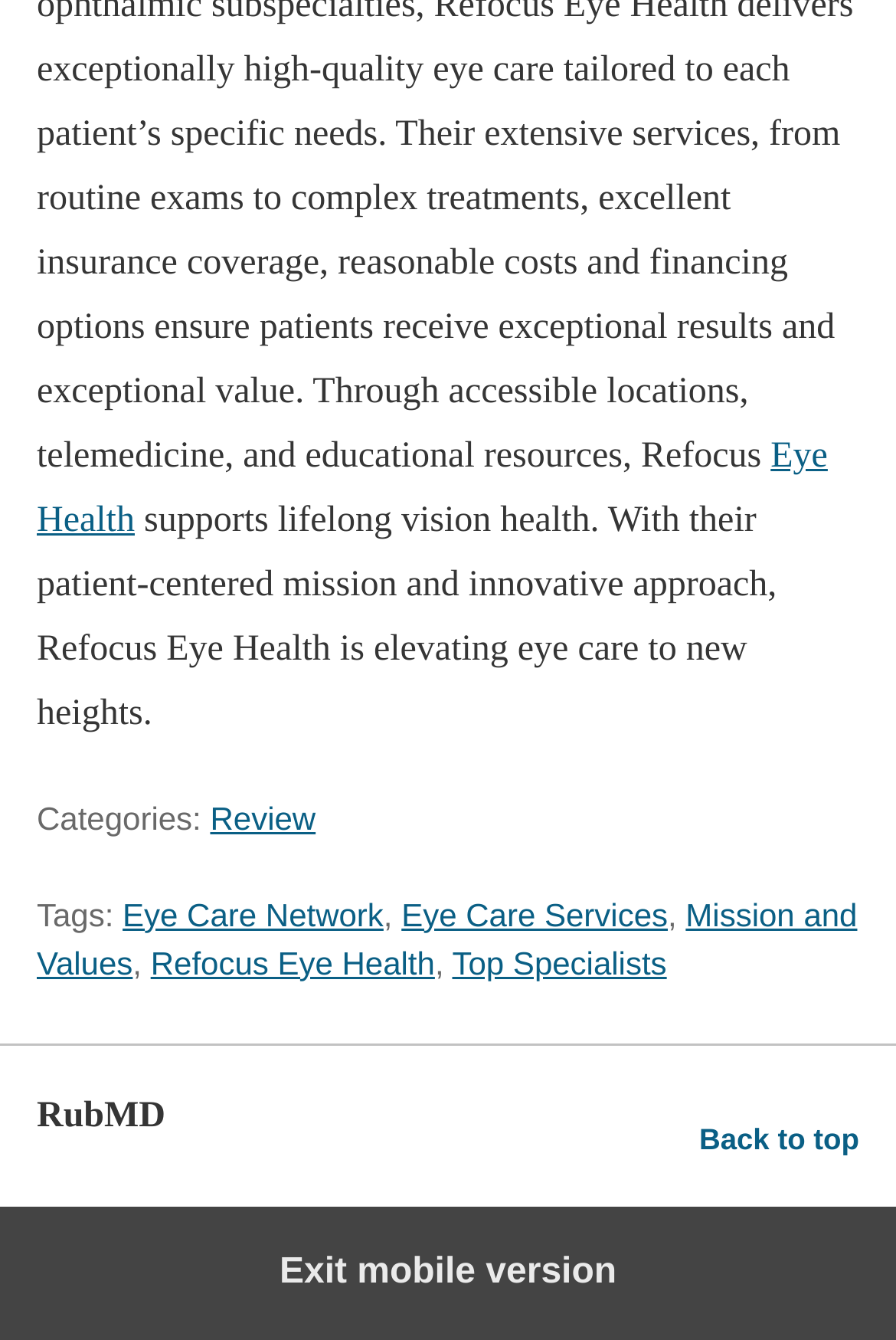Answer this question using a single word or a brief phrase:
How many categories are listed in the footer?

1